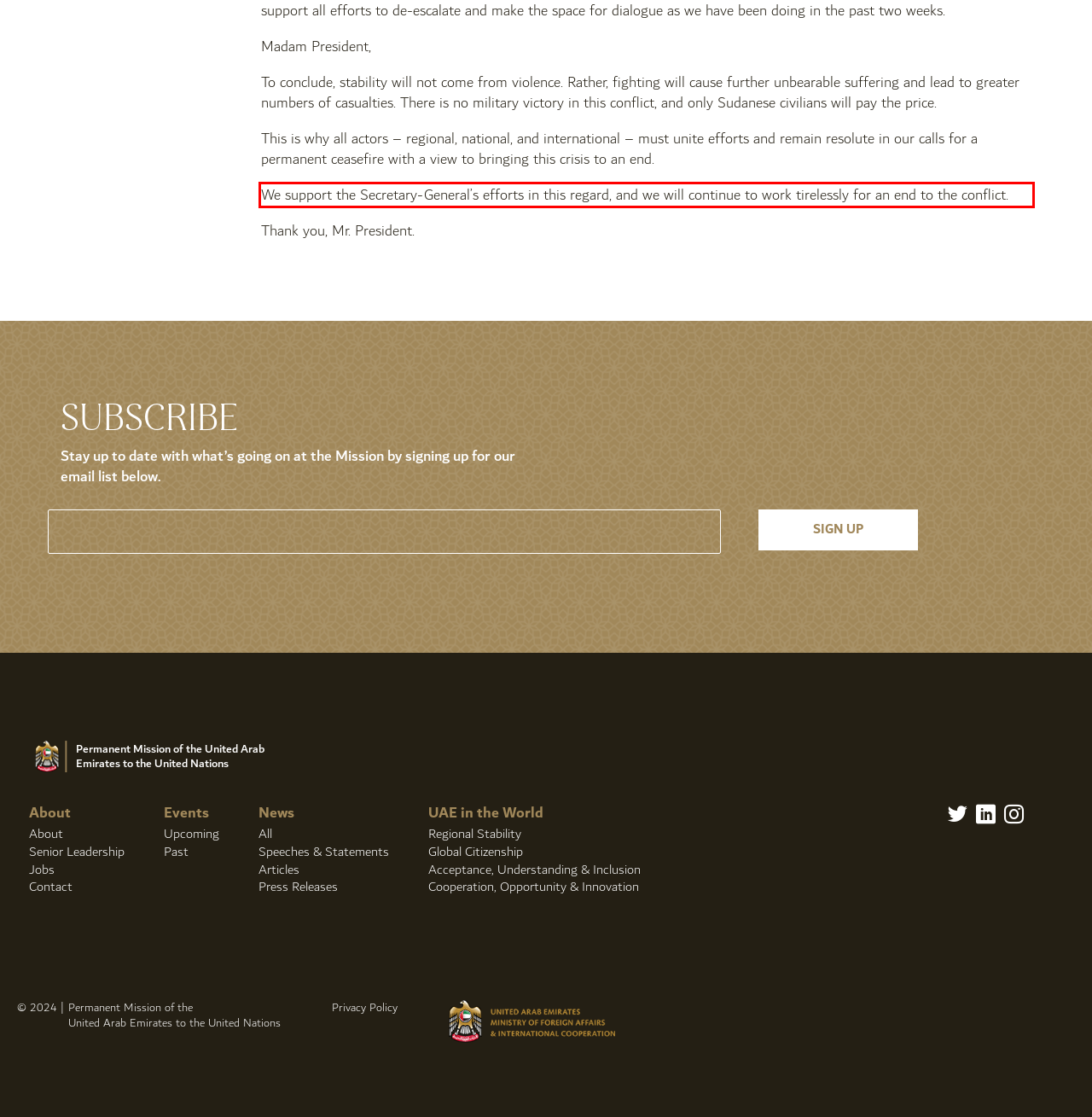Inspect the webpage screenshot that has a red bounding box and use OCR technology to read and display the text inside the red bounding box.

We support the Secretary-General’s efforts in this regard, and we will continue to work tirelessly for an end to the conflict.